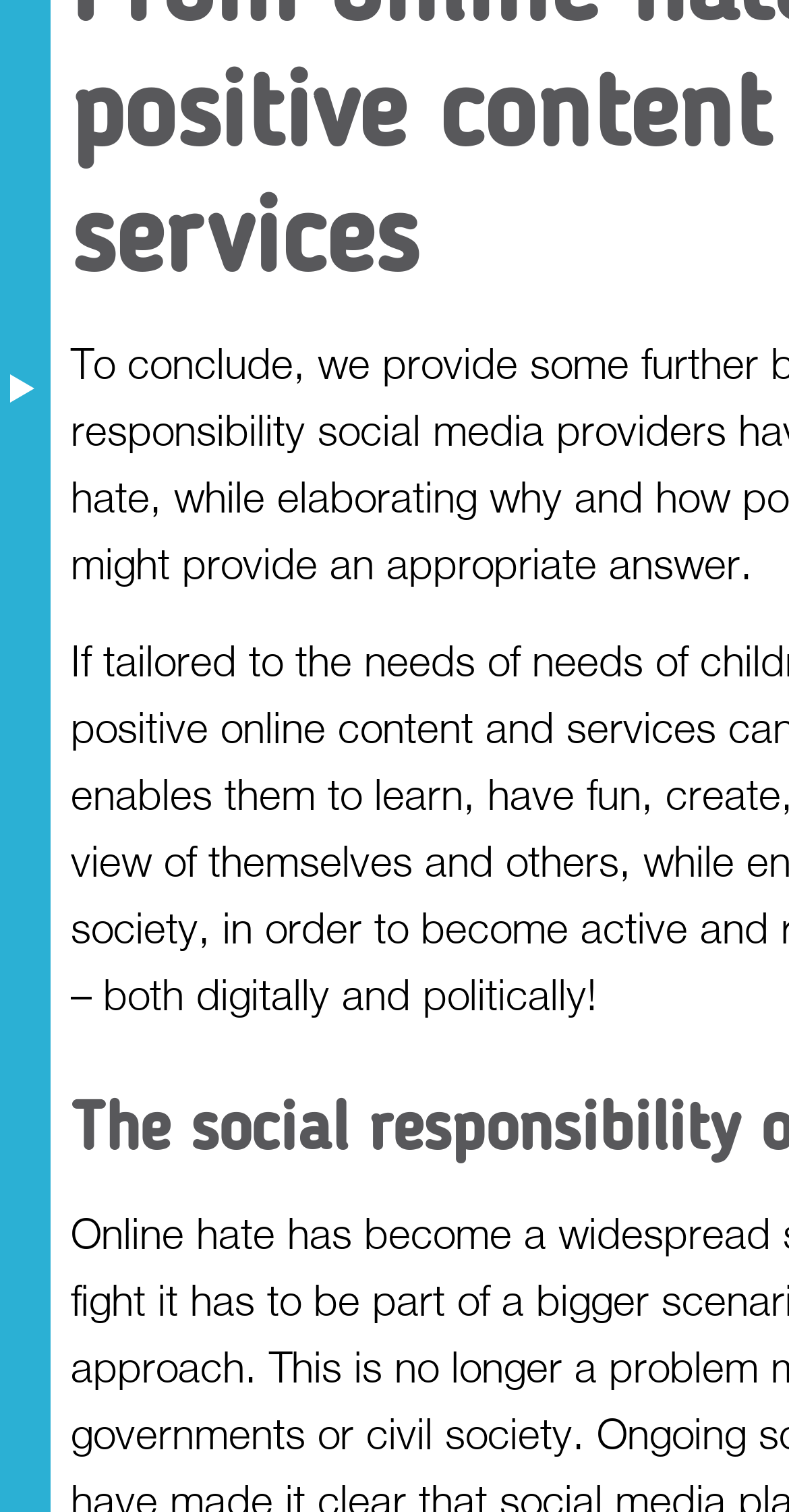Locate the bounding box of the UI element described by: "Prototyping for change" in the given webpage screenshot.

[0.0, 0.392, 0.513, 0.502]